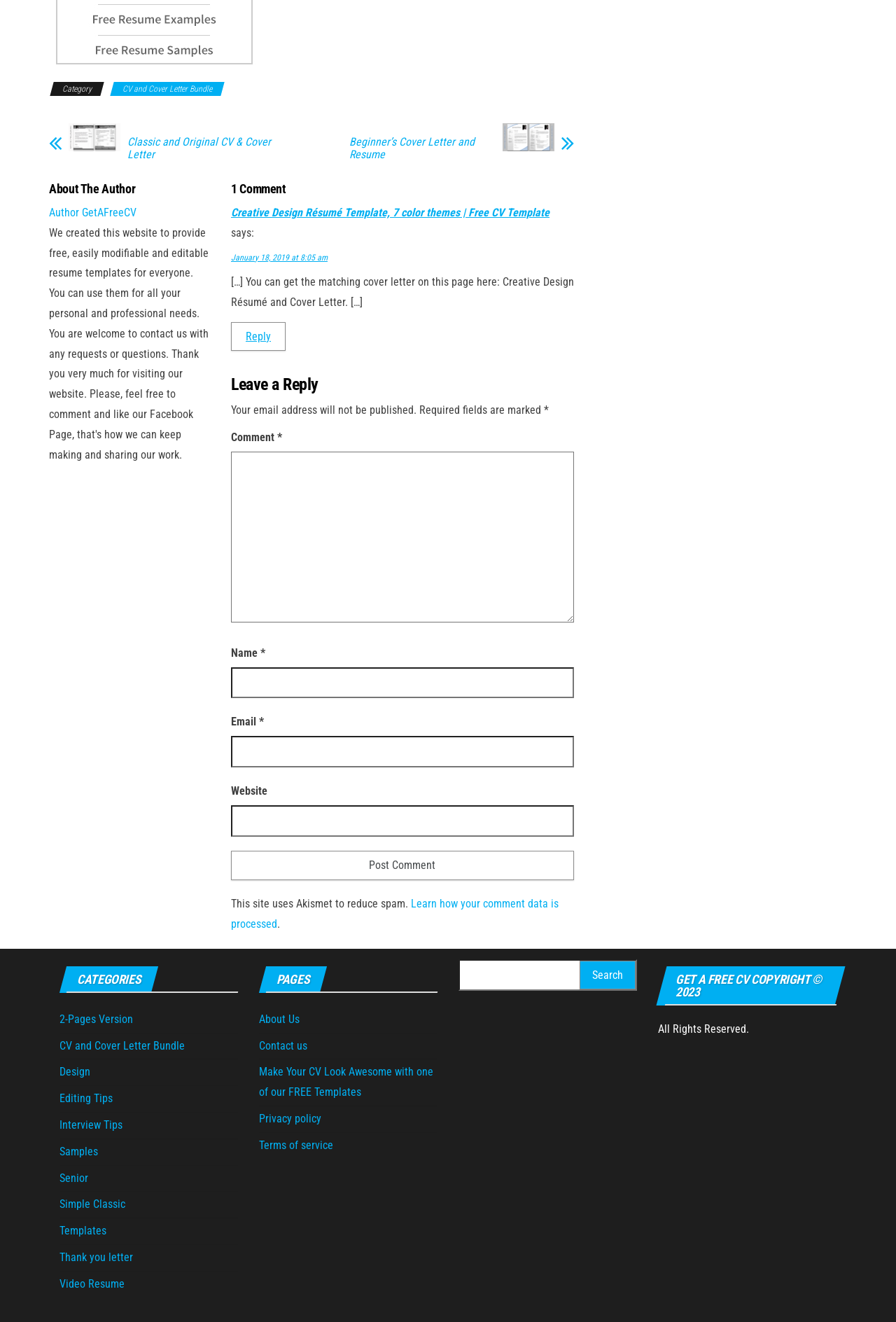What is the copyright year of the website?
Based on the screenshot, answer the question with a single word or phrase.

2023